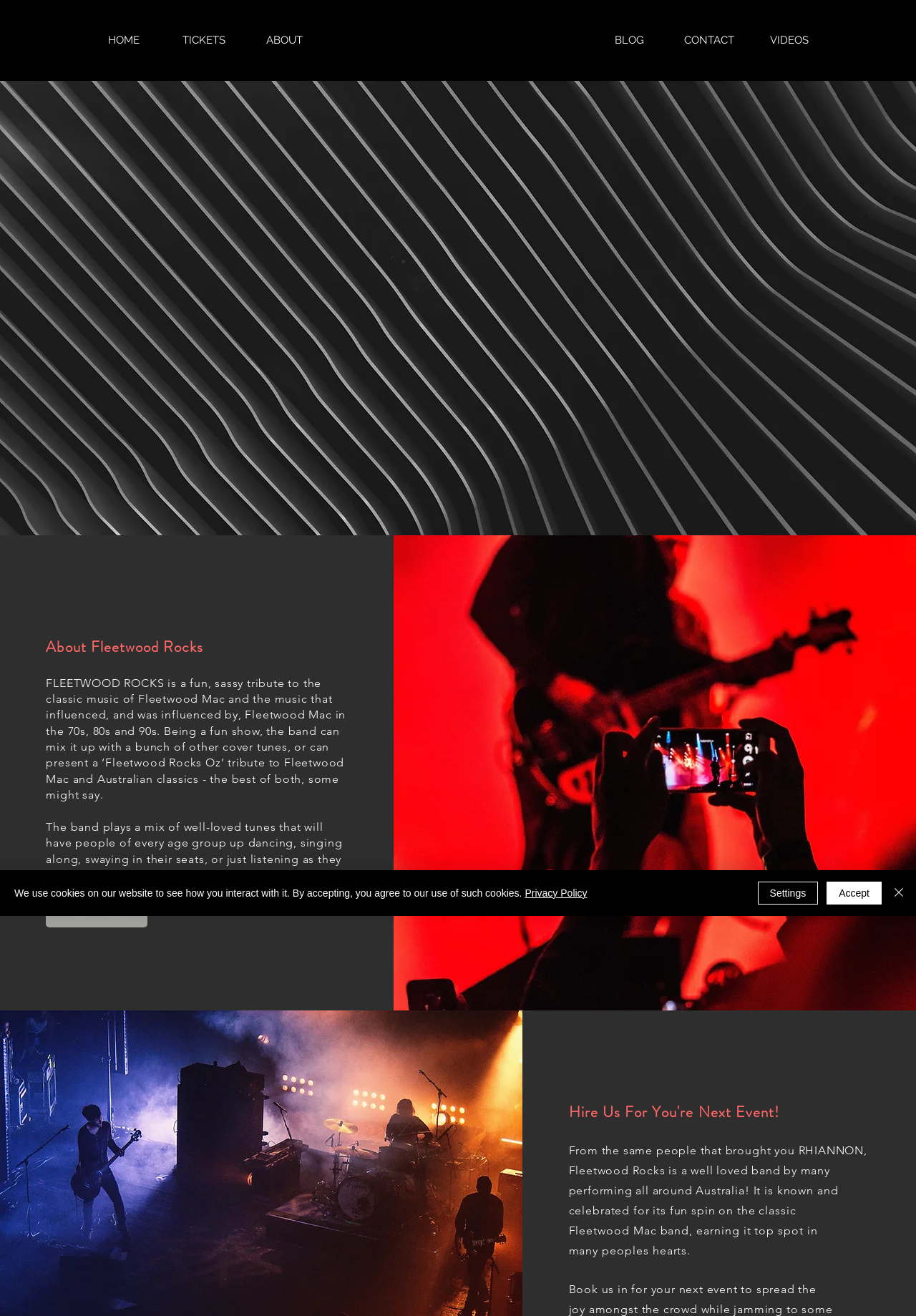What type of music does Fleetwood Rocks play?
Using the image as a reference, deliver a detailed and thorough answer to the question.

Based on the webpage content, Fleetwood Rocks plays a mix of well-loved tunes that will have people of every age group up dancing, singing along, swaying in their seats, or just listening as they relax and take a break, which suggests that they play classic Fleetwood Mac music.